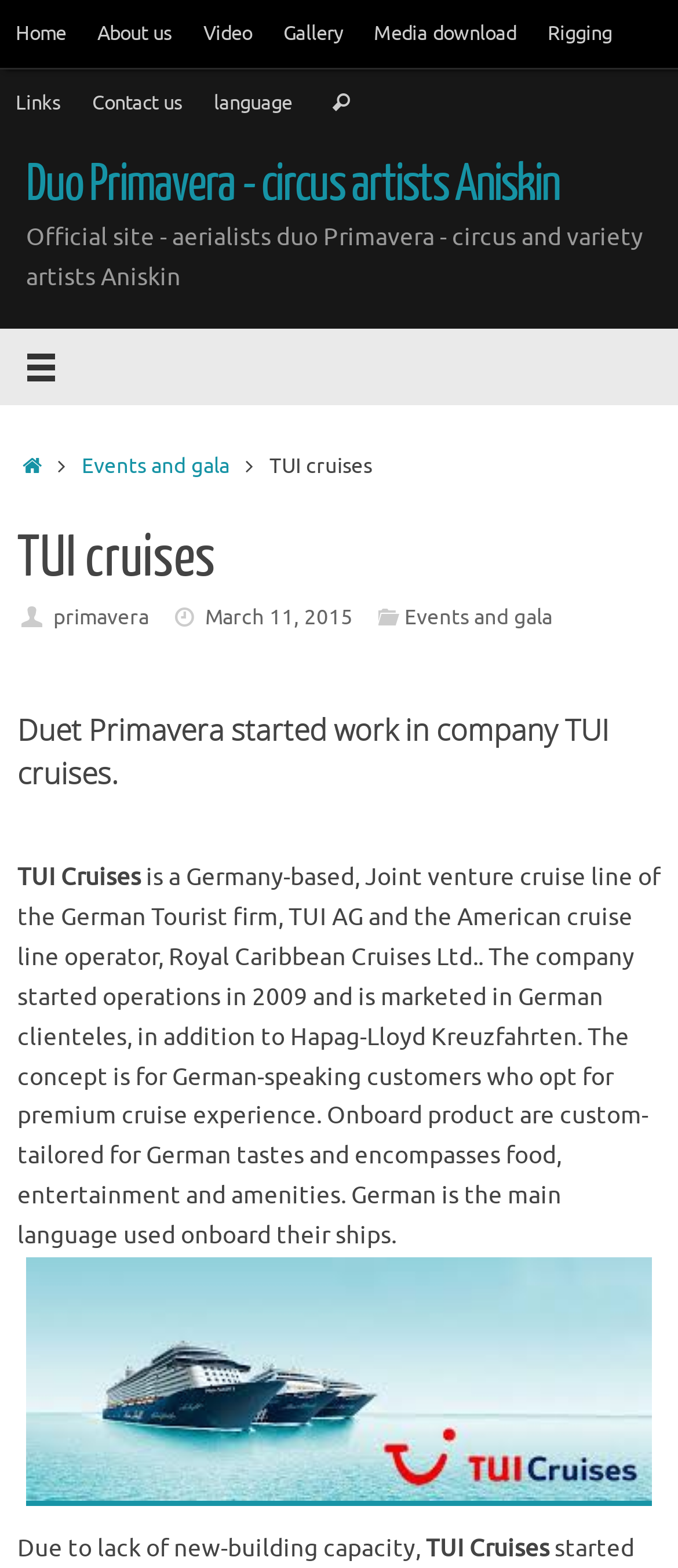Select the bounding box coordinates of the element I need to click to carry out the following instruction: "Click on the 'Home' link".

[0.013, 0.0, 0.108, 0.044]